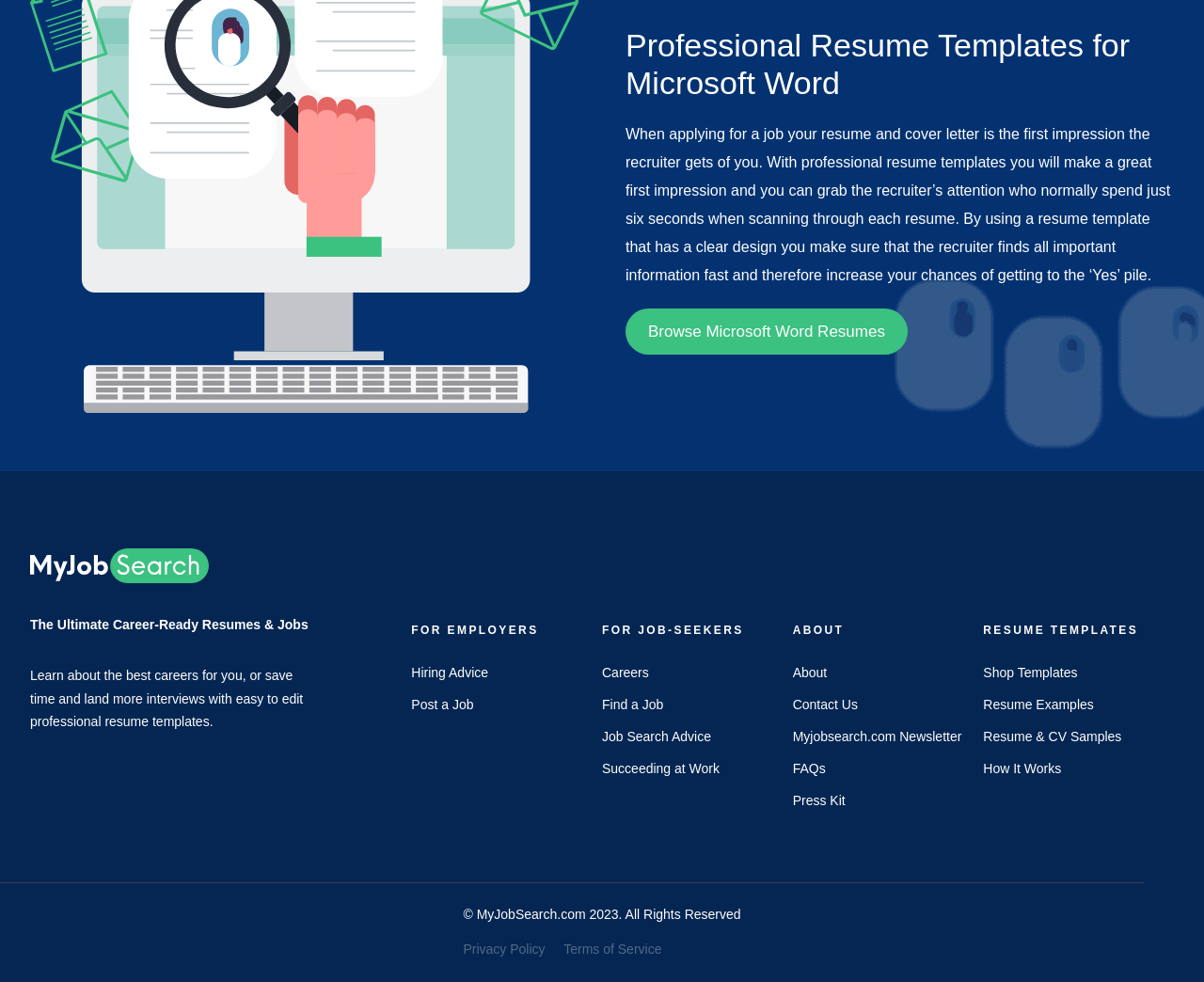Pinpoint the bounding box coordinates of the element that must be clicked to accomplish the following instruction: "Learn about the best careers for you". The coordinates should be in the format of four float numbers between 0 and 1, i.e., [left, top, right, bottom].

[0.025, 0.68, 0.252, 0.742]